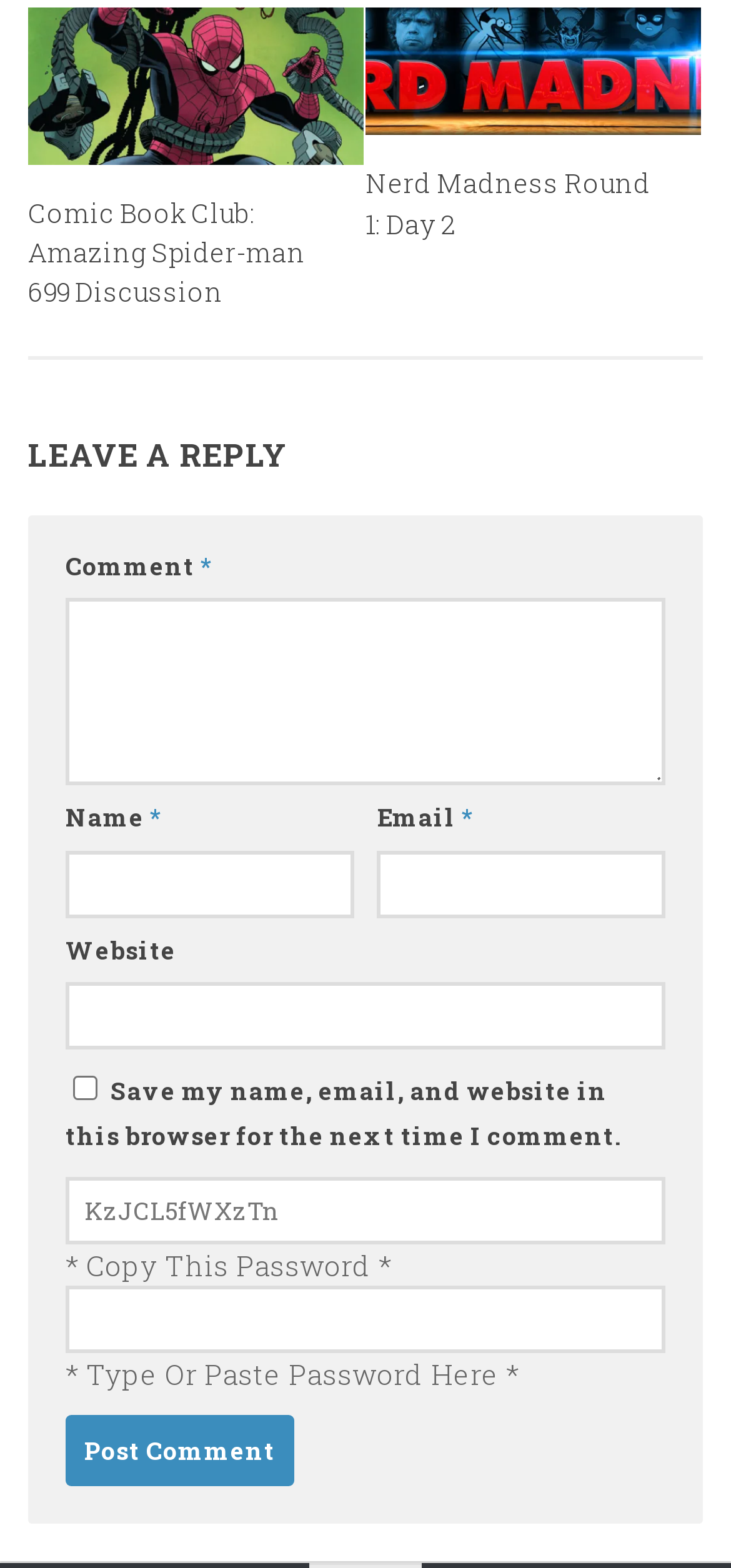Please specify the bounding box coordinates of the element that should be clicked to execute the given instruction: 'Check 'Save my name, email, and website in this browser for the next time I comment.''. Ensure the coordinates are four float numbers between 0 and 1, expressed as [left, top, right, bottom].

None